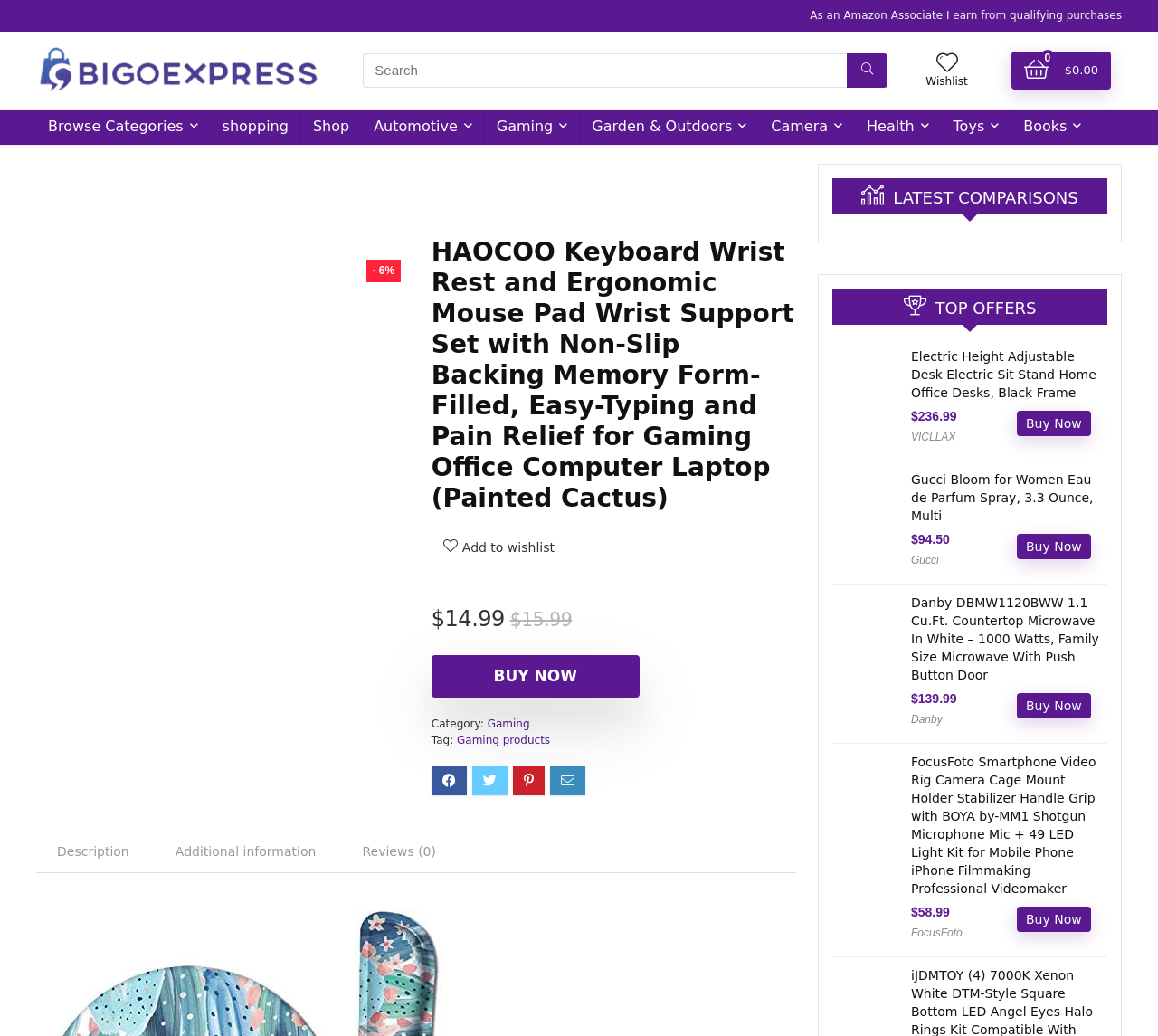Find the bounding box coordinates of the area to click in order to follow the instruction: "View product details".

[0.031, 0.415, 0.346, 0.432]